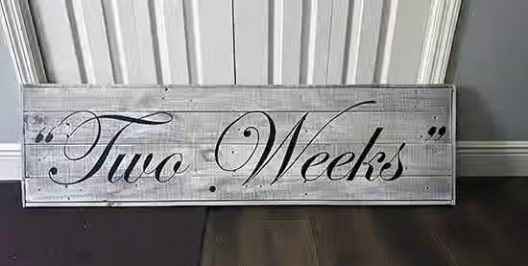Give a comprehensive caption for the image.

The image showcases a beautifully crafted wooden sign featuring the phrase **"Two Weeks"** in an elegant, cursive font. The sign is designed with a rustic aesthetic, painted in a light gray finish with a weathered look that enhances its charm. It is likely intended for decorative use, possibly hung over a master bedroom closet, as suggested by customer testimonials regarding its purpose and personal significance. The choice of words reflects a sentimental inside joke, symbolizing the playful affection shared within a family, which adds a warm touch to the home decor. The background reveals a well-lit interior, featuring wooden flooring and a classic paneled door, contributing to the cozy atmosphere of the space.